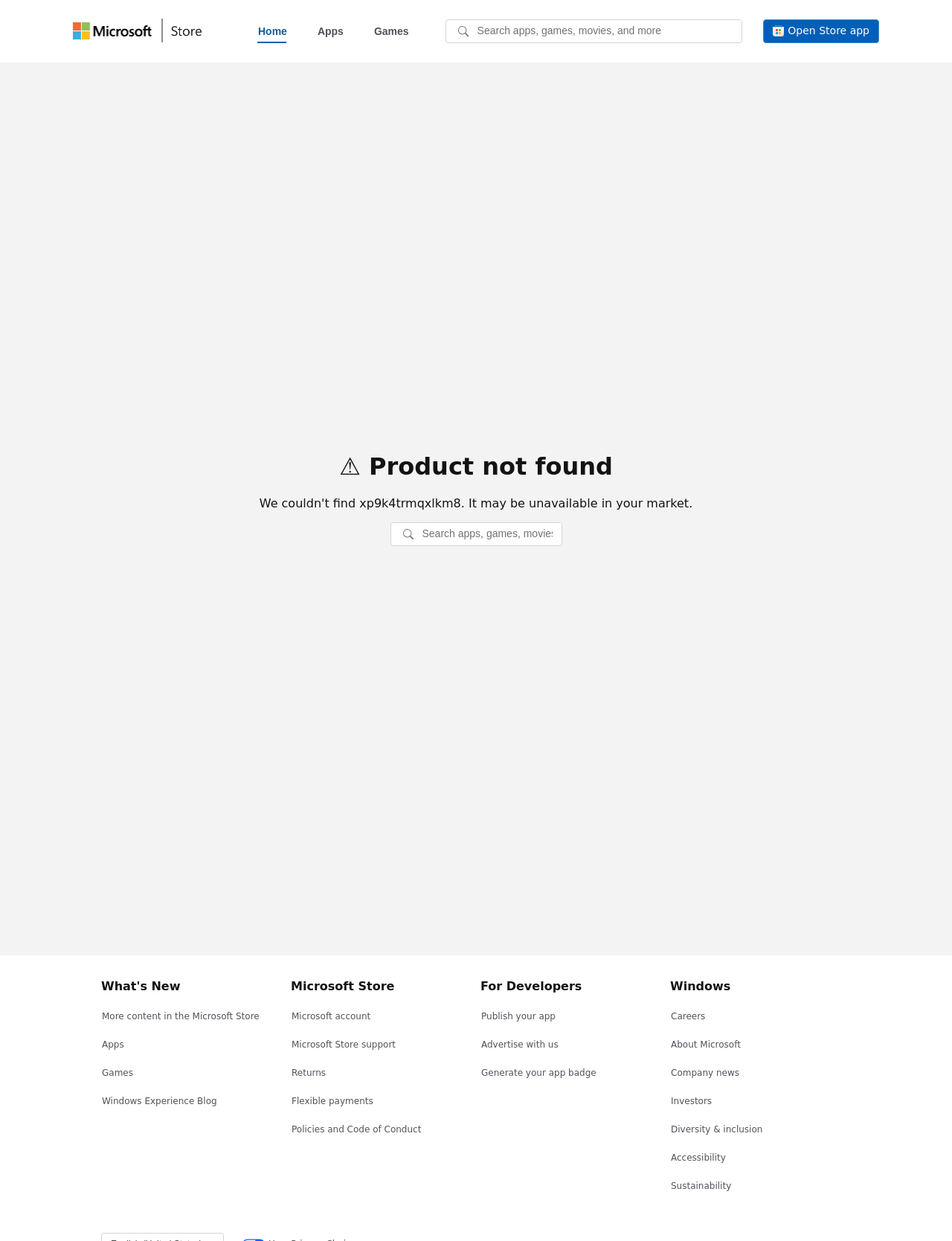What are the categories available in the store?
Answer the question in as much detail as possible.

The categories available in the store are 'Apps' and 'Games' which are displayed as links in the main navigation menu of the webpage, allowing users to browse products by category.